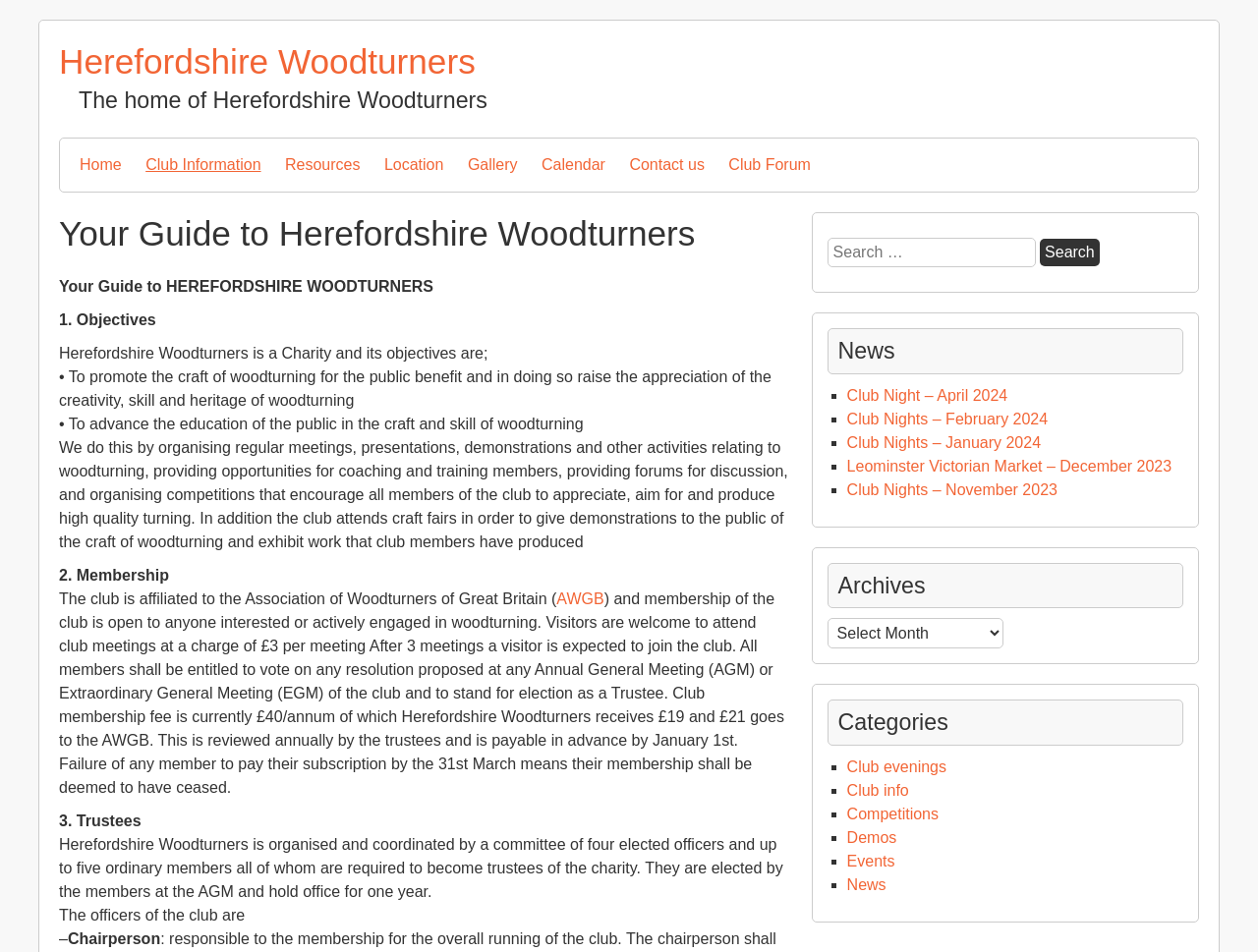What is the name of the organization that the club is affiliated to?
Provide a short answer using one word or a brief phrase based on the image.

AWGB